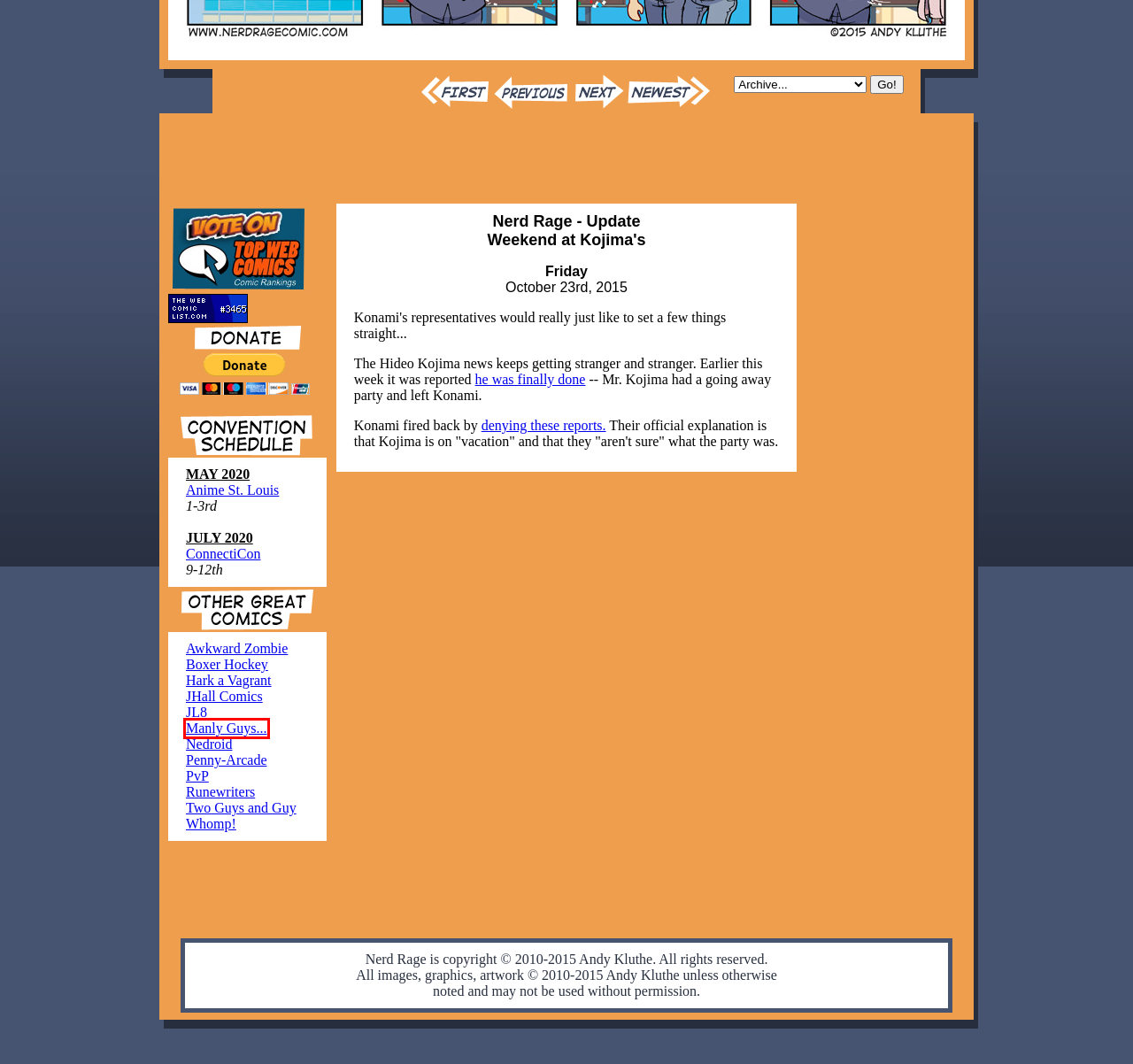Examine the screenshot of a webpage with a red bounding box around a UI element. Select the most accurate webpage description that corresponds to the new page after clicking the highlighted element. Here are the choices:
A. Whomp! - Dishcouraged Behavior
B. Jhallcomics
C. The Webcomic List - Online Comics
D. Manly Guys Doing Manly Things » Updated Mondays or whenever I feel like it
E. Runewriters: Updates Tuesdays
F. Awkward Zombie - Salesmanship
G. Hark, a vagrant: 404
H. Home - Penny Arcade

D